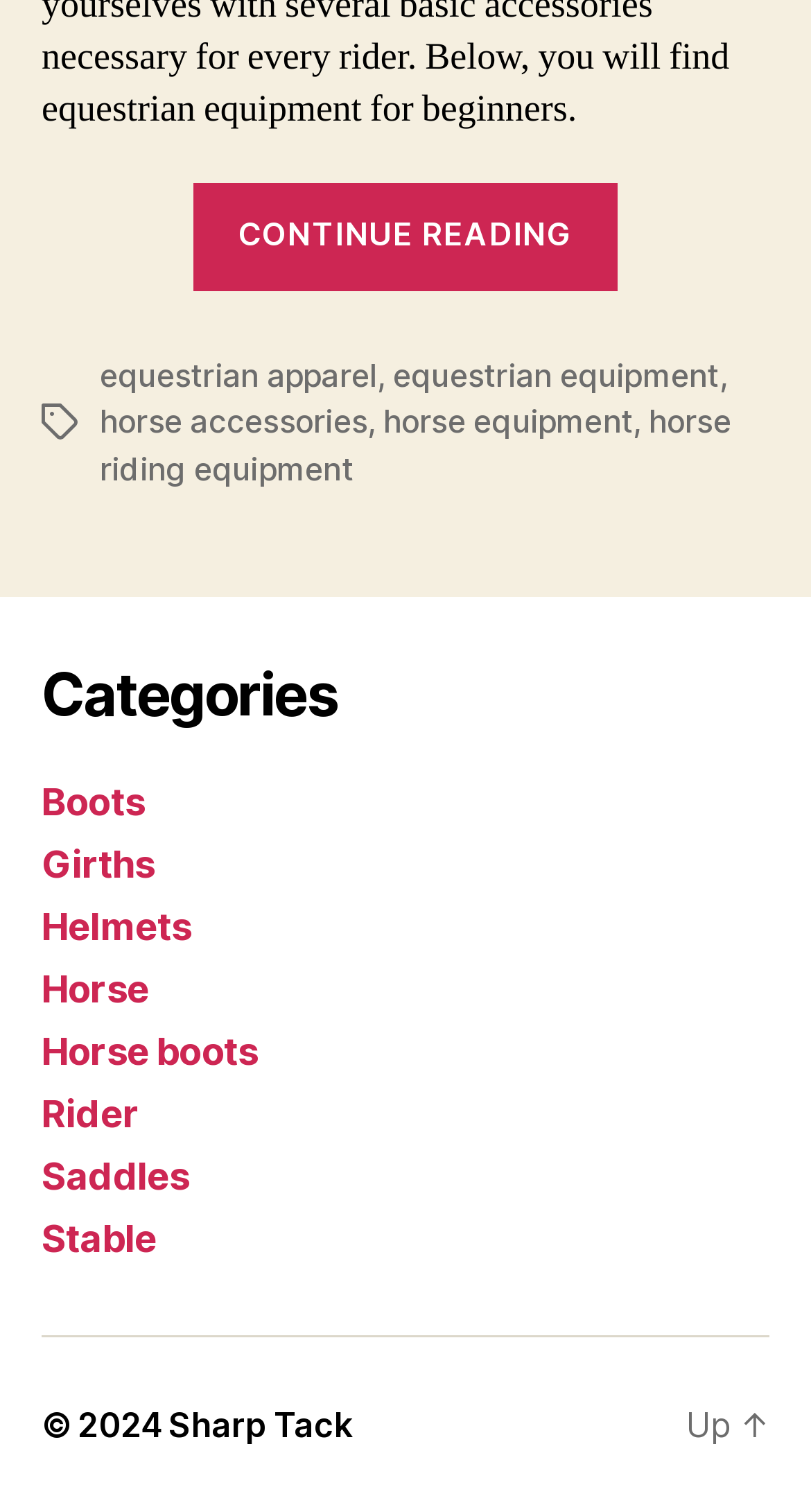Provide the bounding box coordinates of the HTML element this sentence describes: "horse riding equipment". The bounding box coordinates consist of four float numbers between 0 and 1, i.e., [left, top, right, bottom].

[0.123, 0.266, 0.902, 0.323]